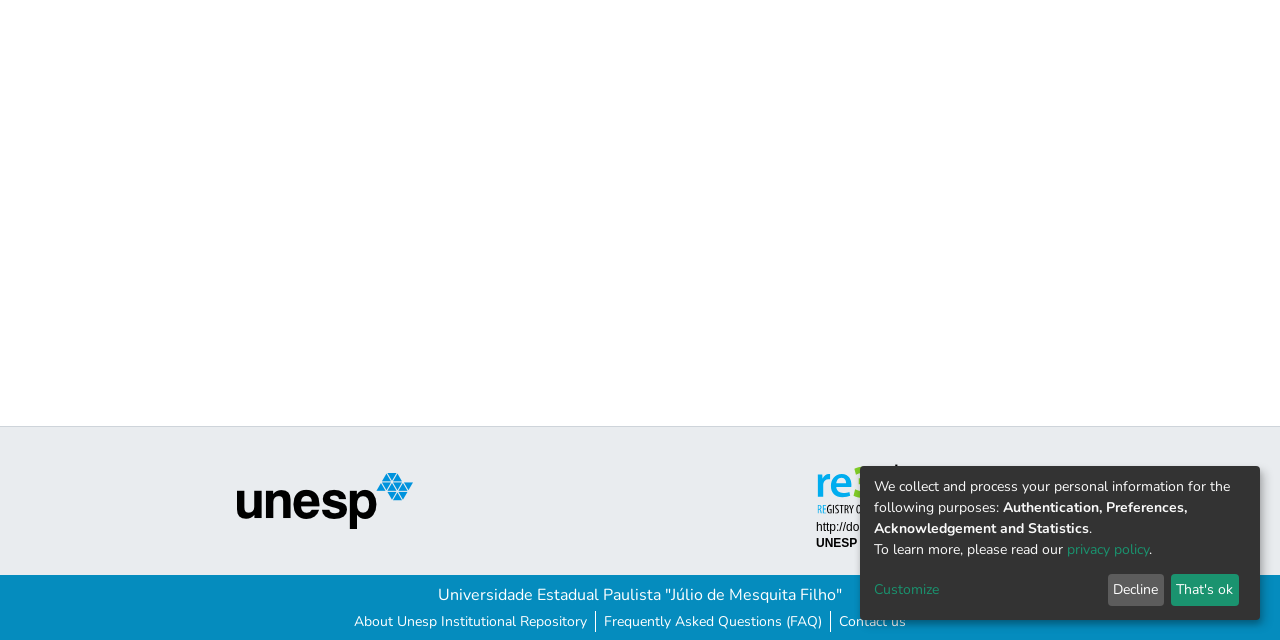Please find the bounding box coordinates (top-left x, top-left y, bottom-right x, bottom-right y) in the screenshot for the UI element described as follows: Decline

[0.865, 0.897, 0.909, 0.947]